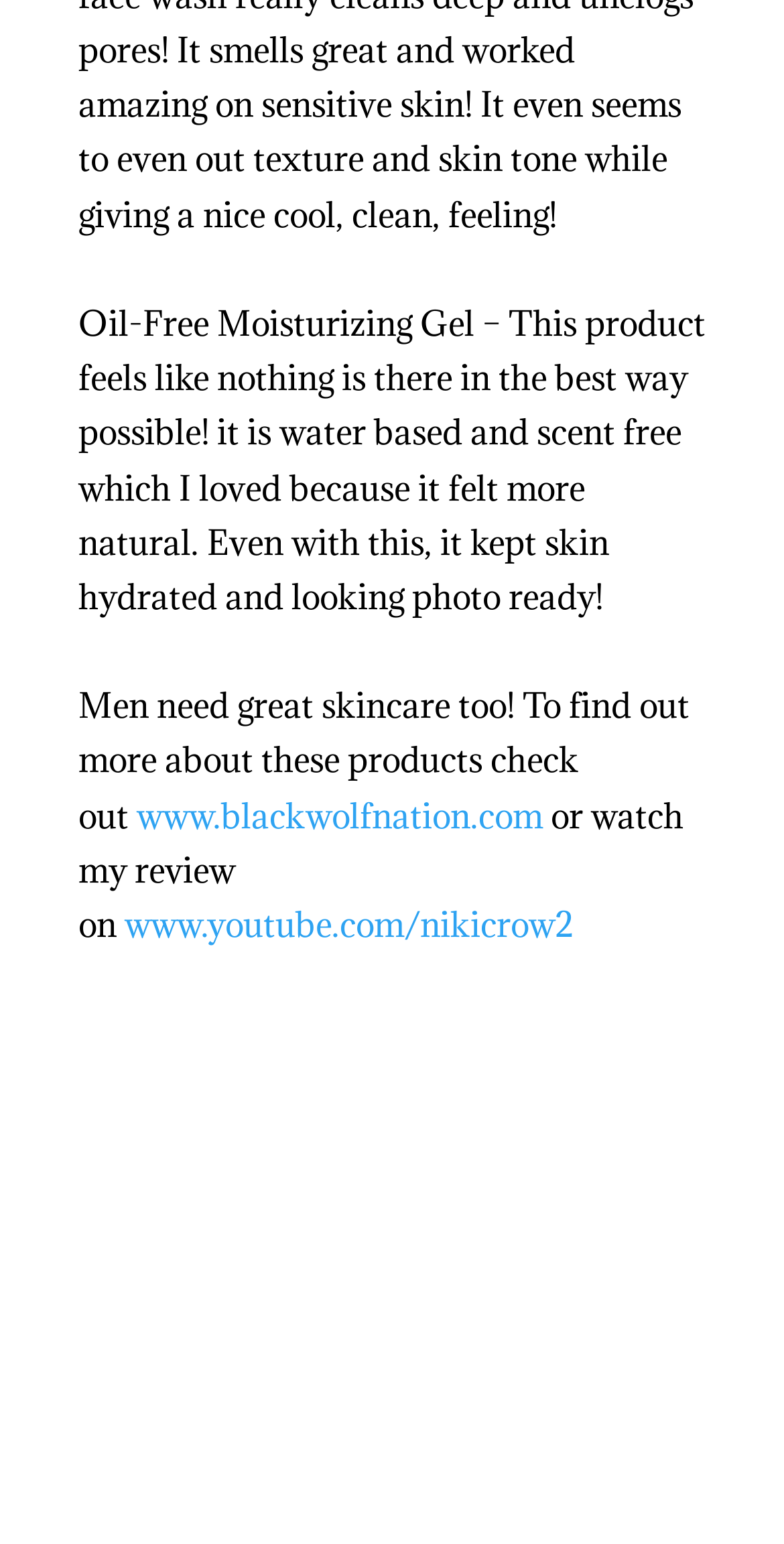Find the bounding box coordinates for the UI element that matches this description: "www.blackwolfnation.com".

[0.174, 0.514, 0.692, 0.543]